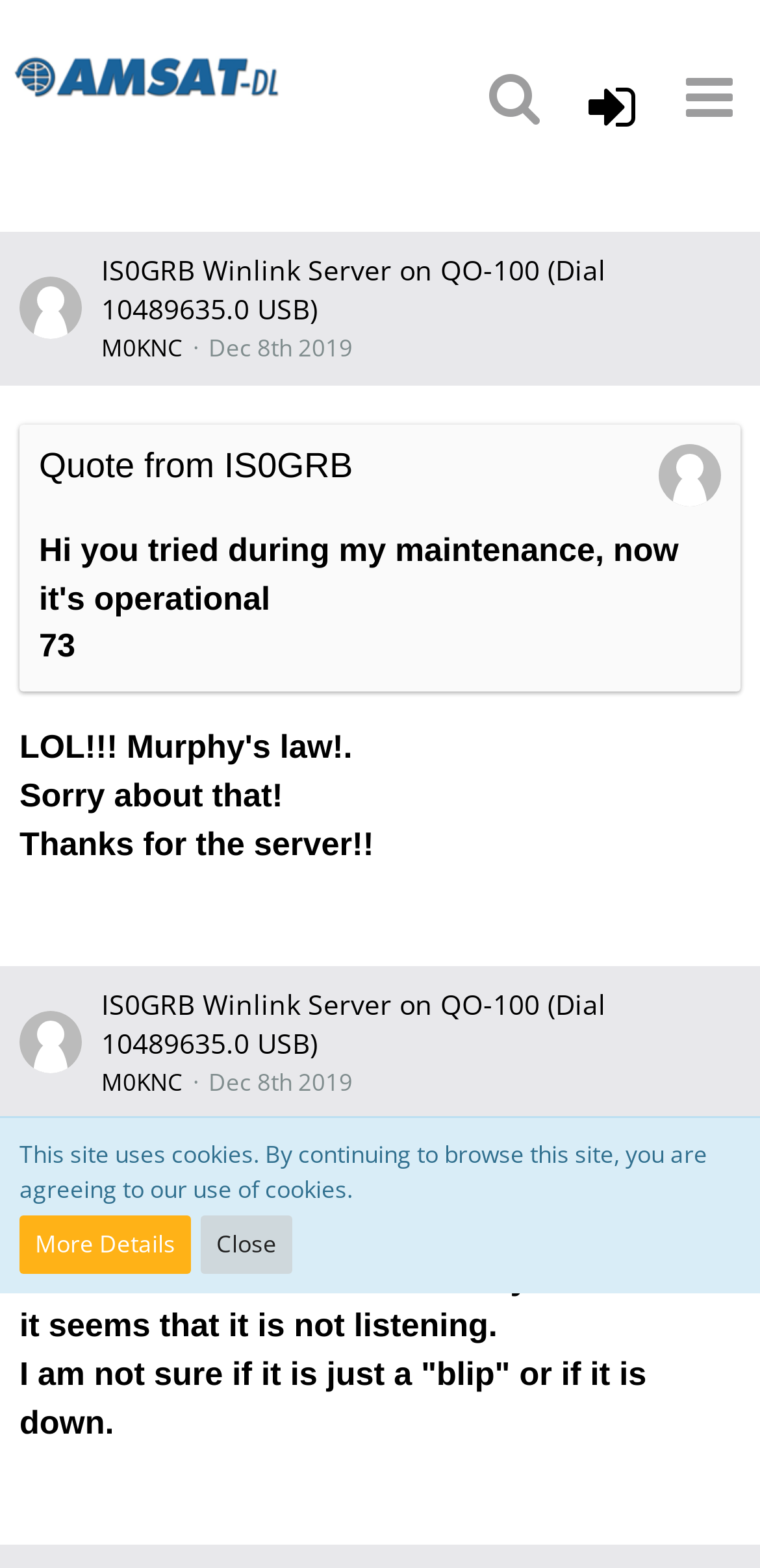Please find the bounding box for the UI component described as follows: "aria-label="Search"".

[0.626, 0.037, 0.728, 0.087]